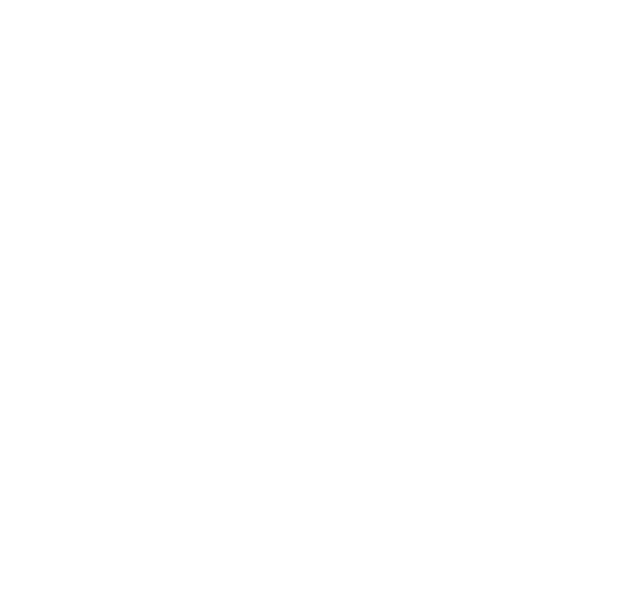Generate an elaborate caption for the image.

The image showcases an enticing scene related to a tour, highlighted as part of the "Curaçao Evening Tour." This tour promises visitors an exploration of unique attractions, including UNESCO listed historical sites, the famous floating bridge, and original Blue Curaçao liqueur factory with tasting options. 

In addition, it features stunning viewpoints such as the historical fortress and the iconic "wedding cake" building, along with a visit to one of the oldest synagogues in the world. Travelers can look forward to experiencing optional shopping or leisure time, perfect for those looking to relax and soak in the vibrant local culture. 

This striking visual serves as a gateway to an unforgettable journey immersed in the rich history and picturesque landscapes of Curaçao, enticing adventurers to "Book this tour" and discover the magic of the island.